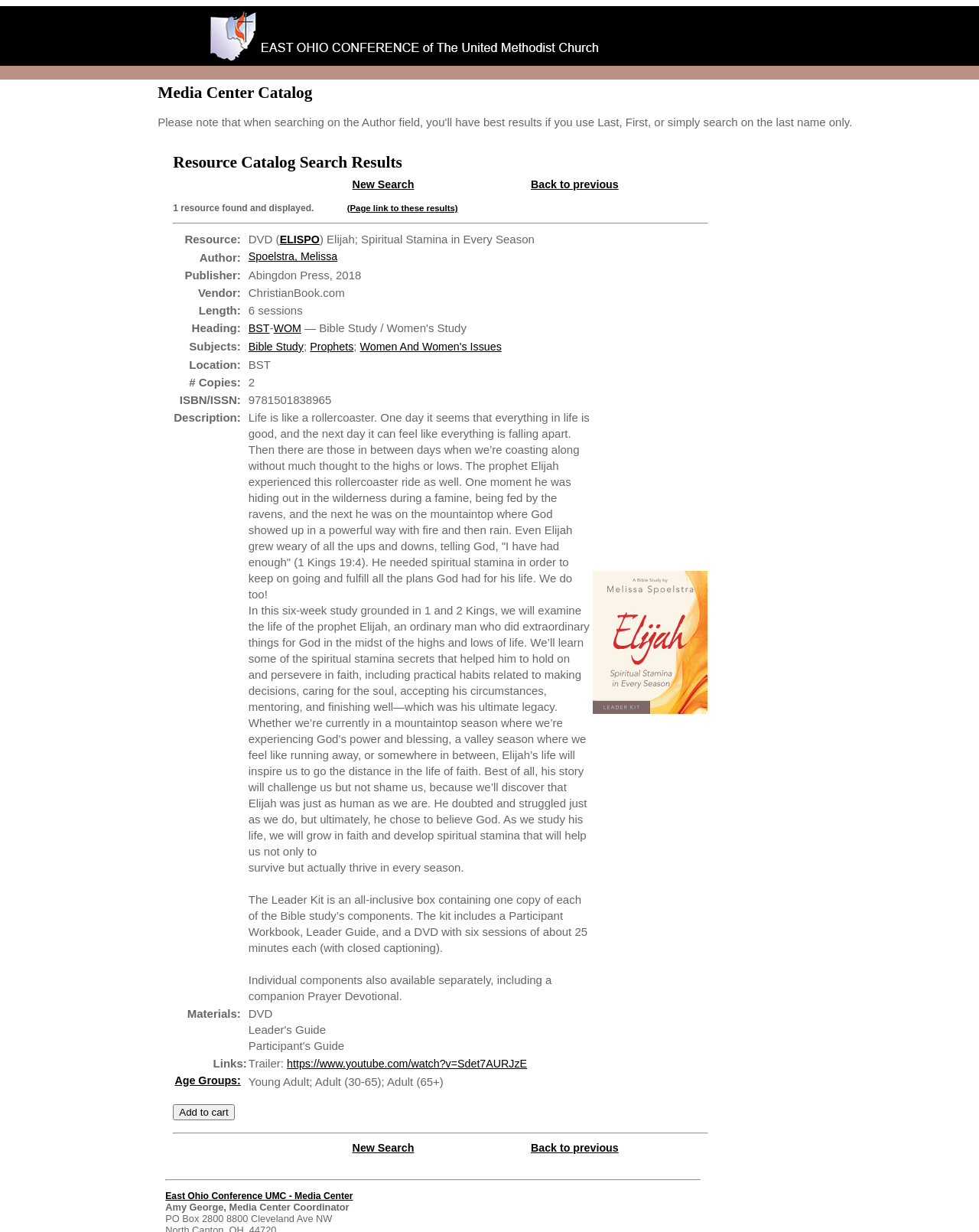Show me the bounding box coordinates of the clickable region to achieve the task as per the instruction: "Go to the 'East Ohio Conference' page".

[0.195, 0.005, 0.805, 0.053]